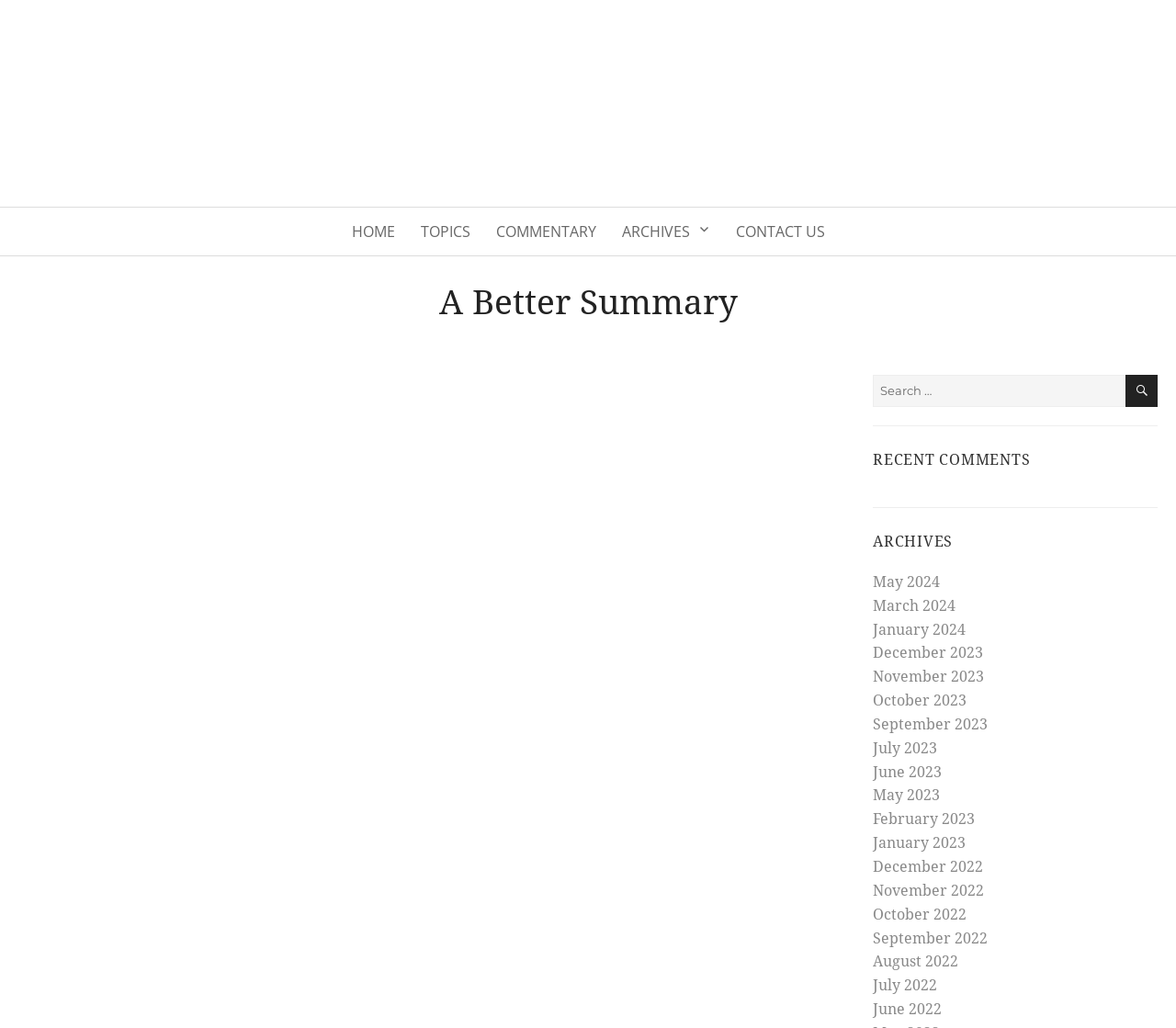Using the webpage screenshot and the element description June 2023, determine the bounding box coordinates. Specify the coordinates in the format (top-left x, top-left y, bottom-right x, bottom-right y) with values ranging from 0 to 1.

[0.742, 0.742, 0.801, 0.759]